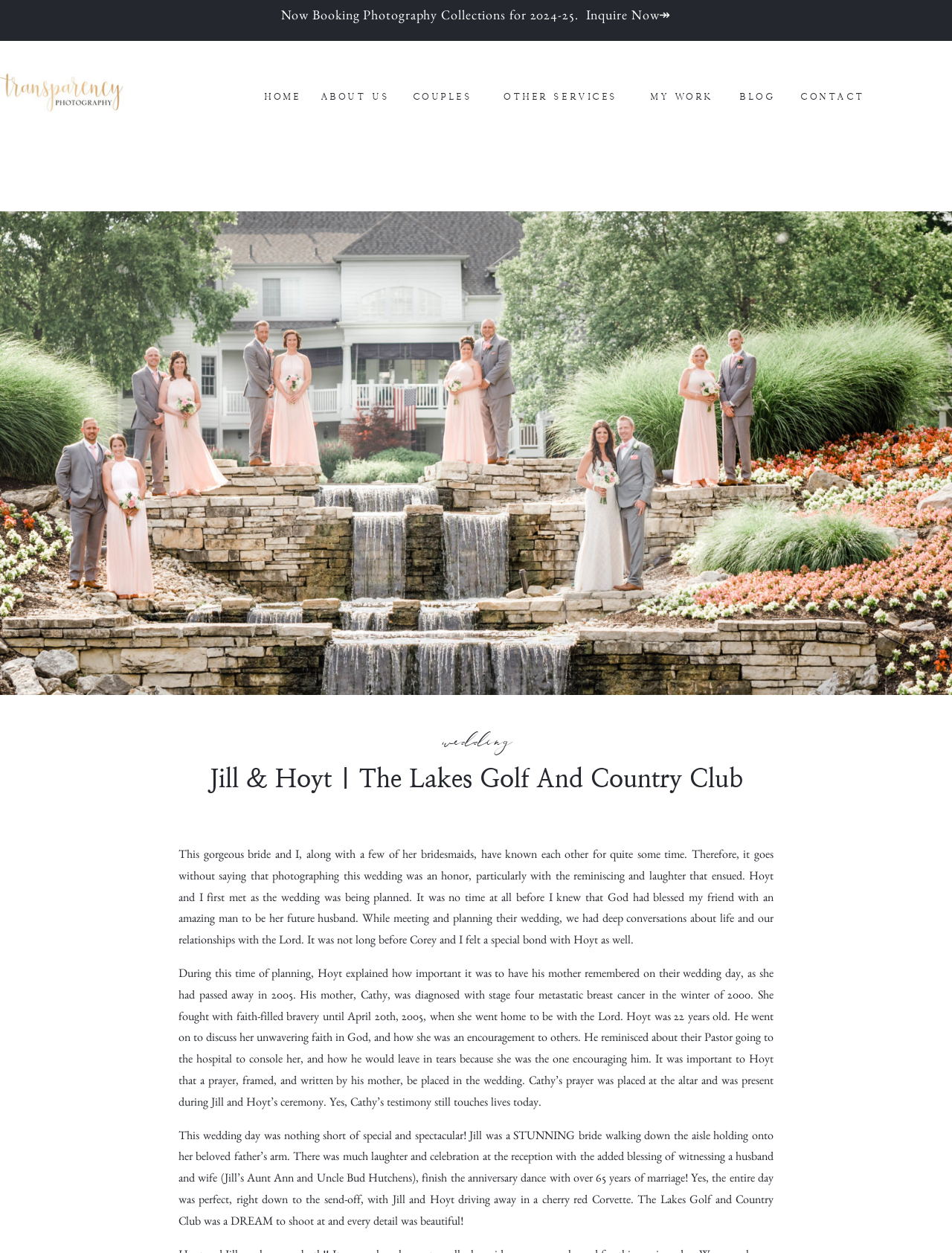Please specify the bounding box coordinates in the format (top-left x, top-left y, bottom-right x, bottom-right y), with values ranging from 0 to 1. Identify the bounding box for the UI component described as follows: Couples

[0.429, 0.071, 0.5, 0.083]